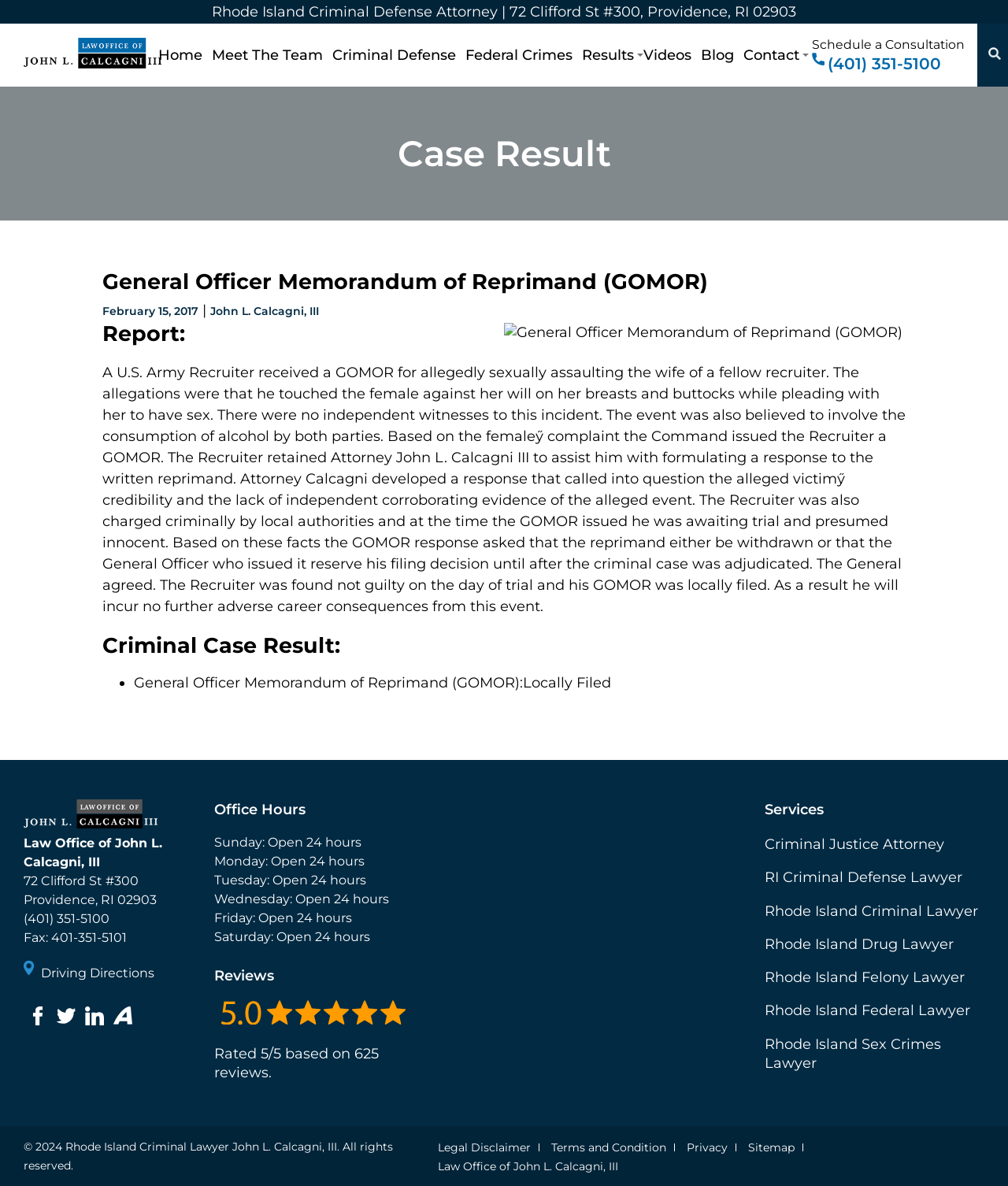Please study the image and answer the question comprehensively:
What is the rating of the law office based on reviews?

I found the answer by looking at the bottom-left corner of the webpage, where the reviews section is displayed. It shows that the law office is rated 5 out of 5 based on 625 reviews.